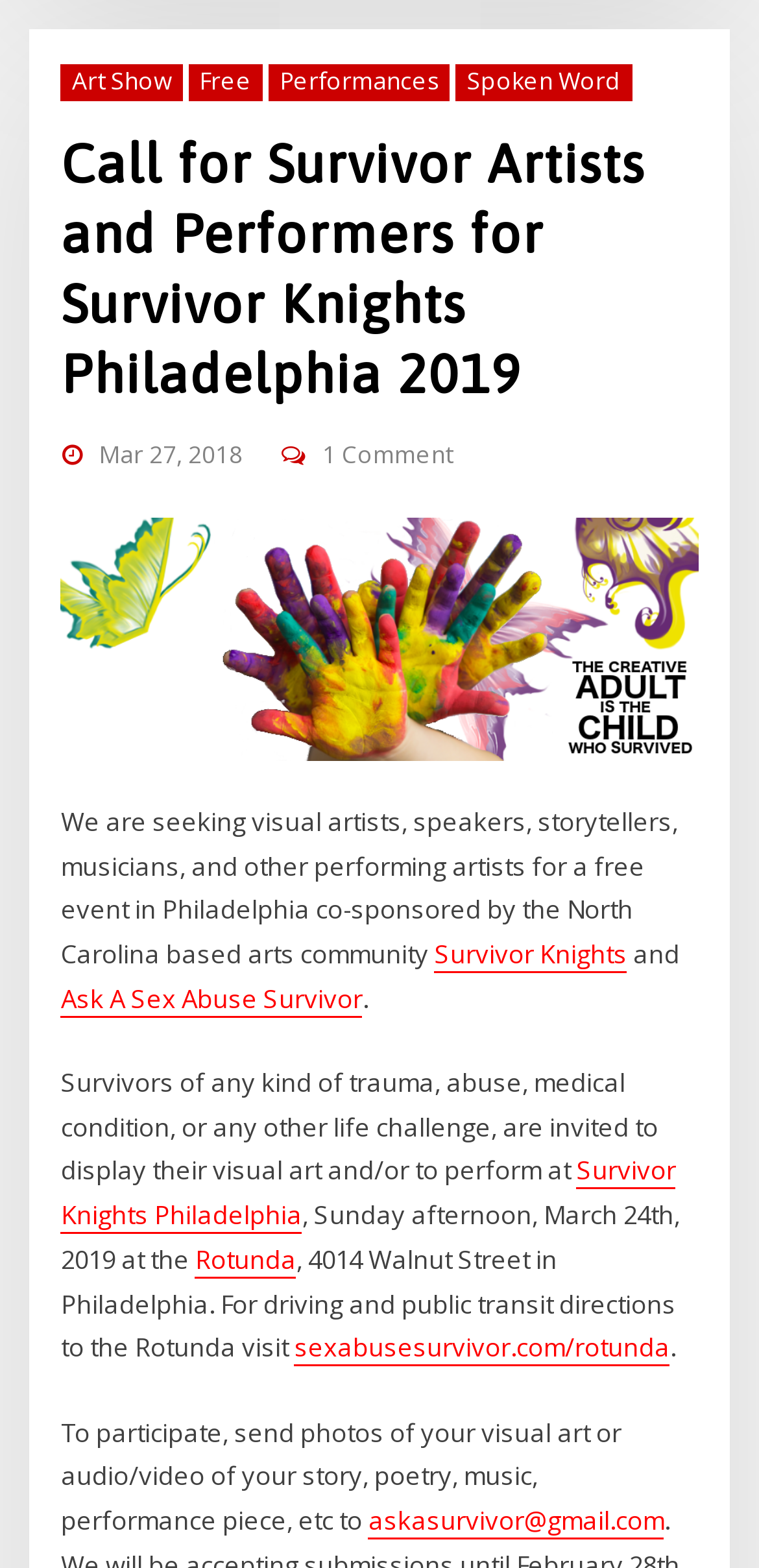What is the event theme?
Answer the question with as much detail as possible.

Based on the webpage content, it appears that the event is focused on showcasing the work of survivor artists and performers, as indicated by the call for submissions and the description of the event.